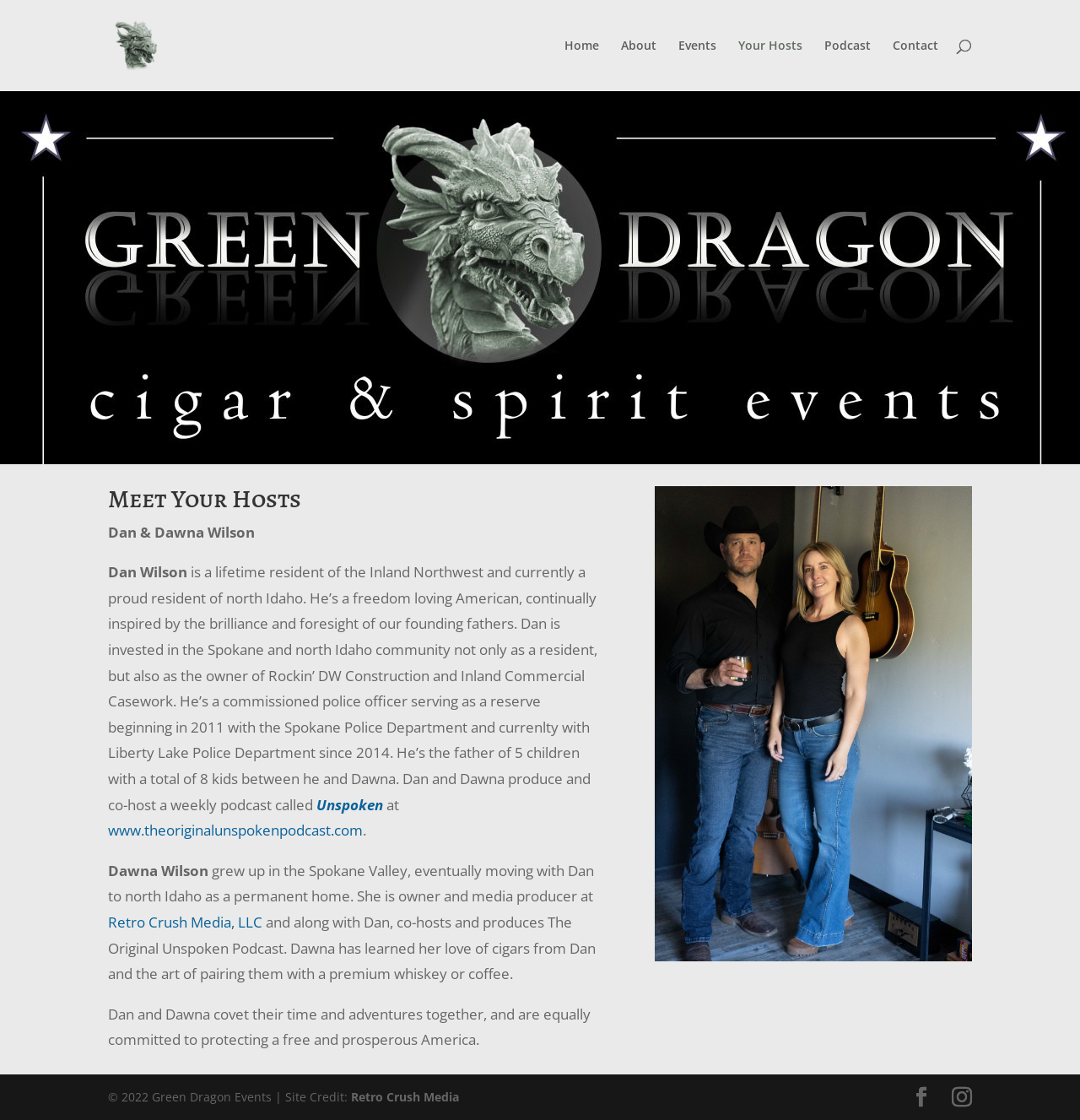Can you find and generate the webpage's heading?

Meet Your Hosts